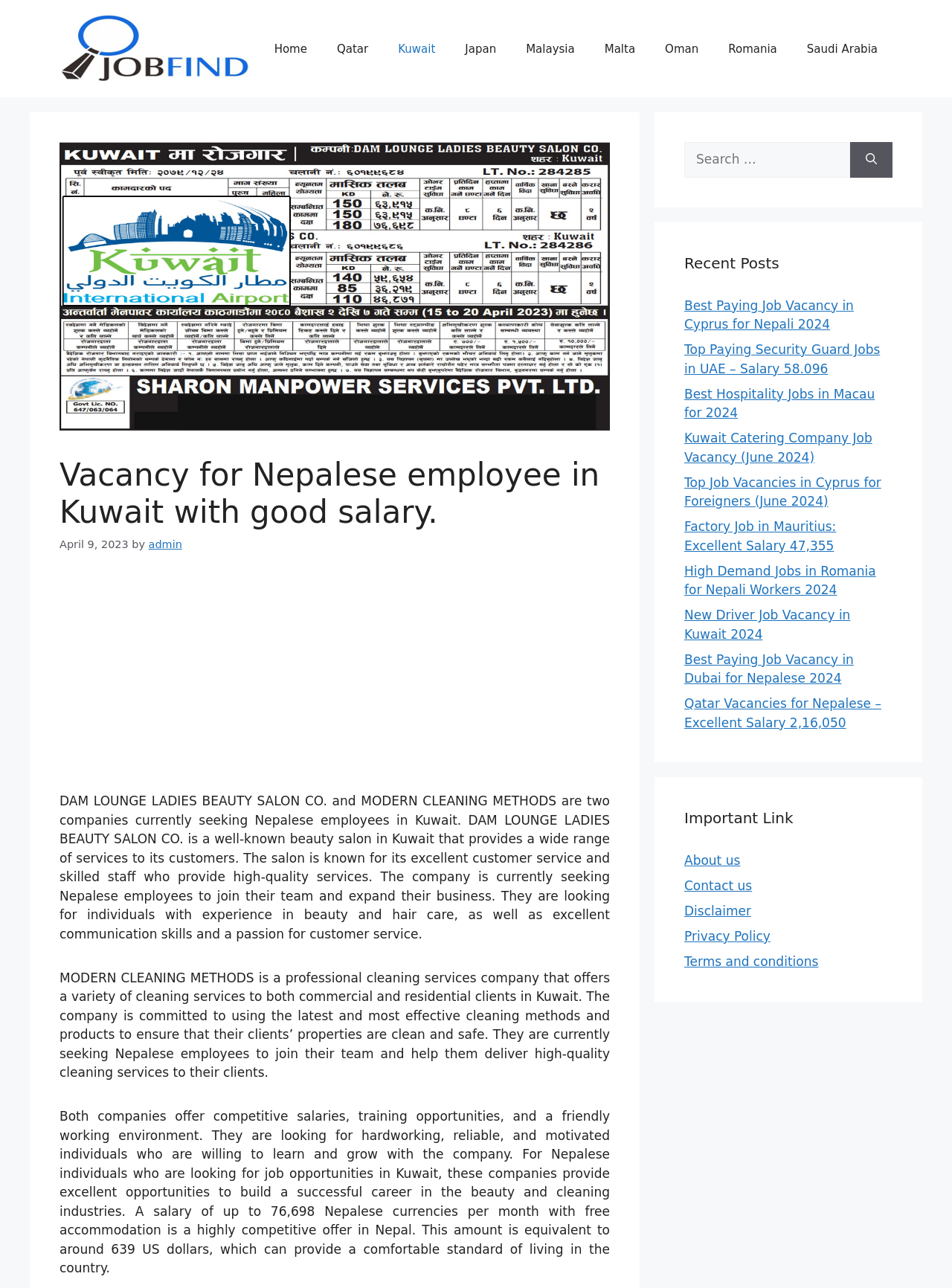From the details in the image, provide a thorough response to the question: What is the salary range offered by these companies?

According to the webpage, both companies offer competitive salaries, and the salary range is up to 76,698 Nepalese currencies per month, which is equivalent to around 639 US dollars.